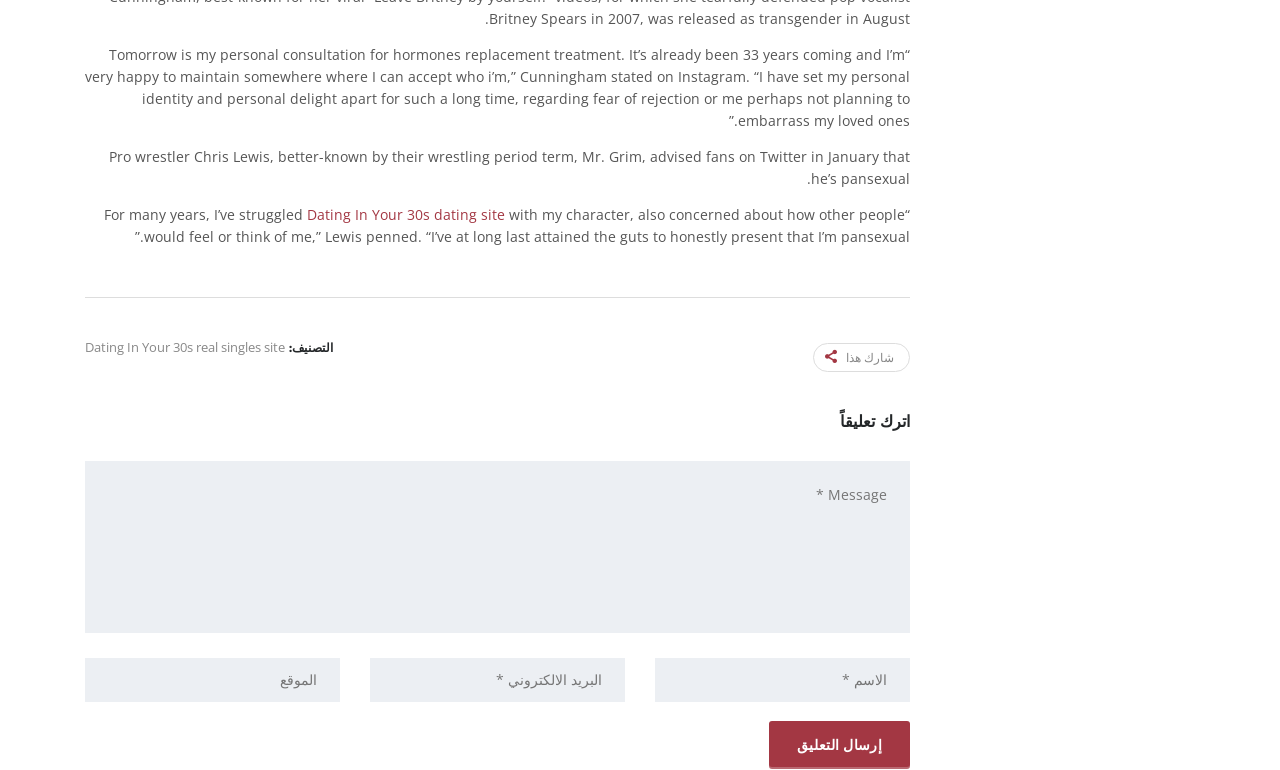Highlight the bounding box coordinates of the region I should click on to meet the following instruction: "Leave a comment".

[0.066, 0.535, 0.711, 0.56]